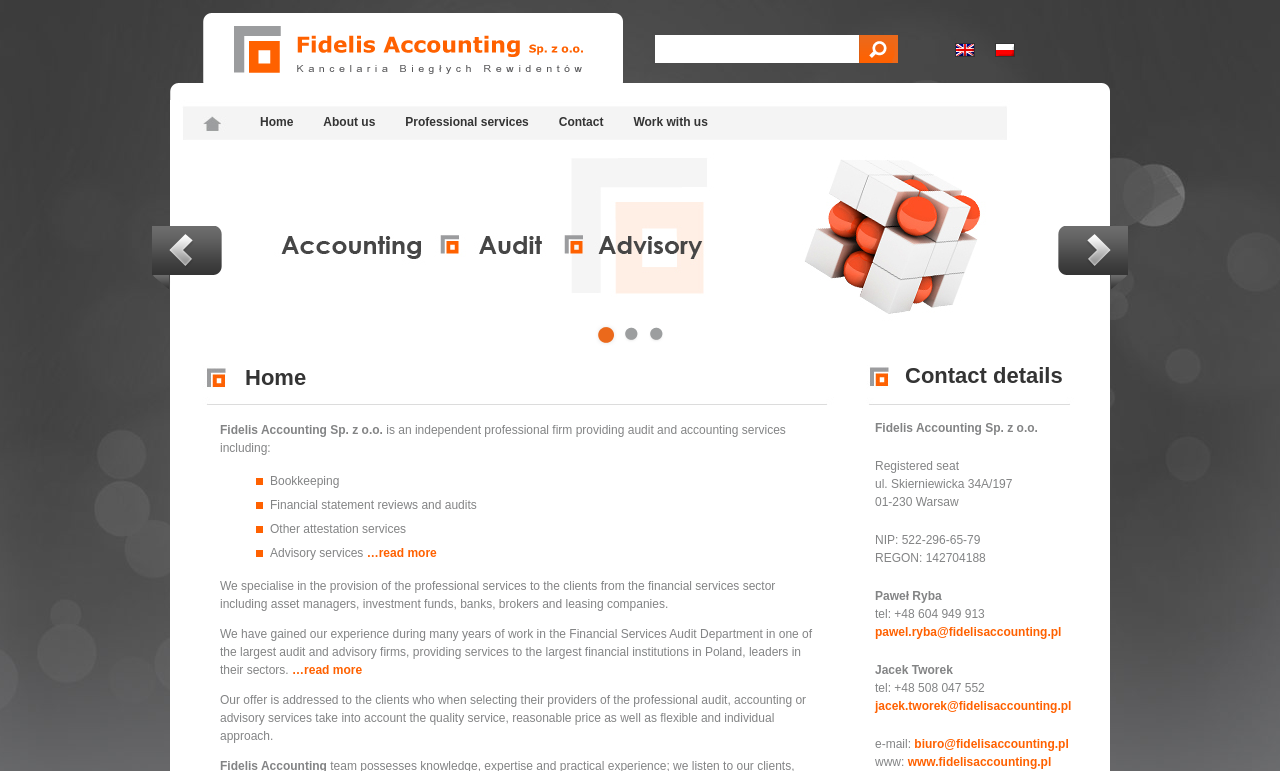Please determine the bounding box coordinates of the area that needs to be clicked to complete this task: 'read more about professional services'. The coordinates must be four float numbers between 0 and 1, formatted as [left, top, right, bottom].

[0.286, 0.708, 0.341, 0.726]